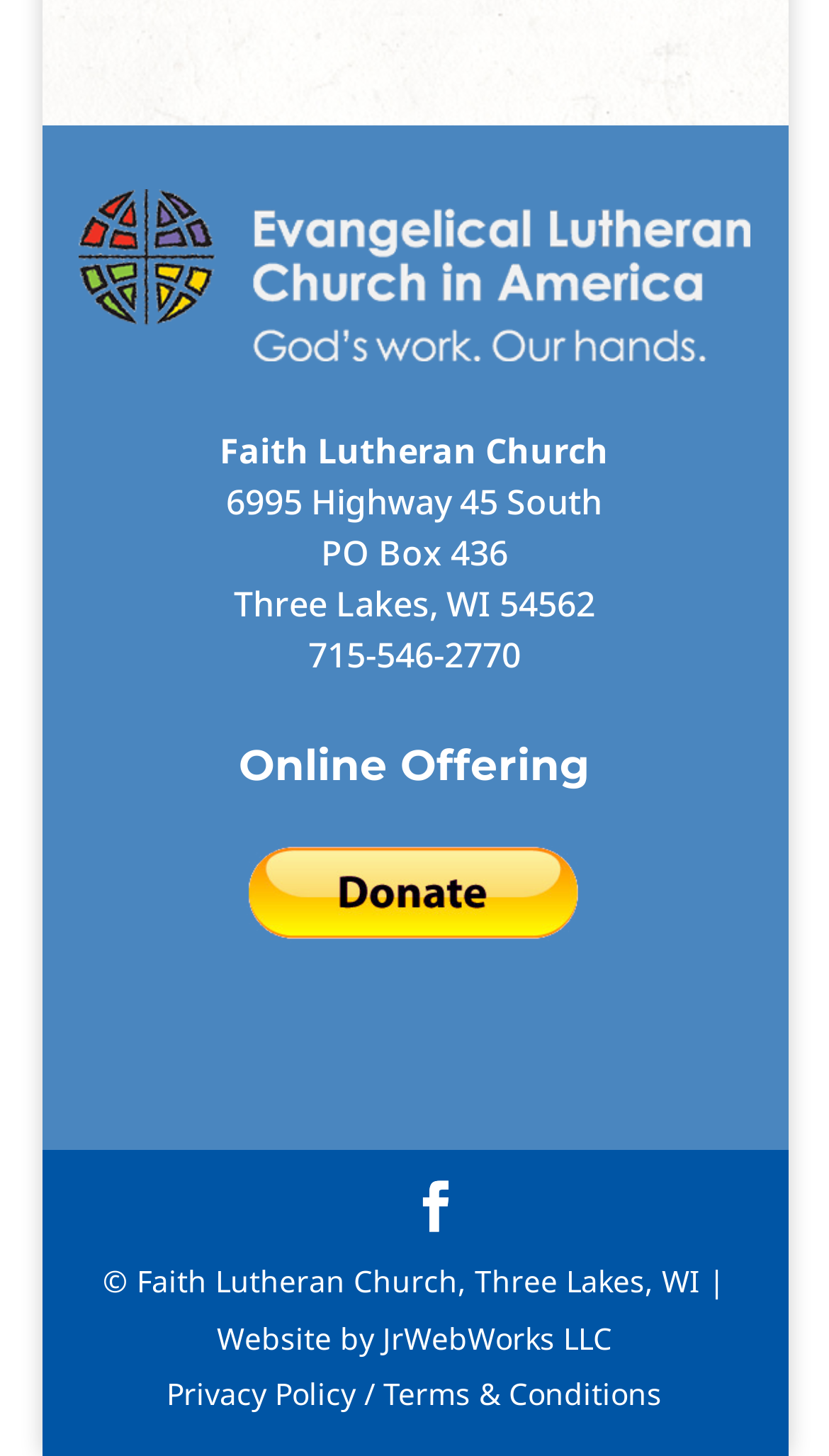Examine the image and give a thorough answer to the following question:
What is the address of the church?

I found the address of the church by looking at the StaticText elements with the texts '6995 Highway 45 South', 'PO Box 436', and 'Three Lakes, WI 54562' at coordinates [0.273, 0.329, 0.727, 0.361], [0.387, 0.364, 0.613, 0.396], and [0.282, 0.399, 0.718, 0.431] respectively.